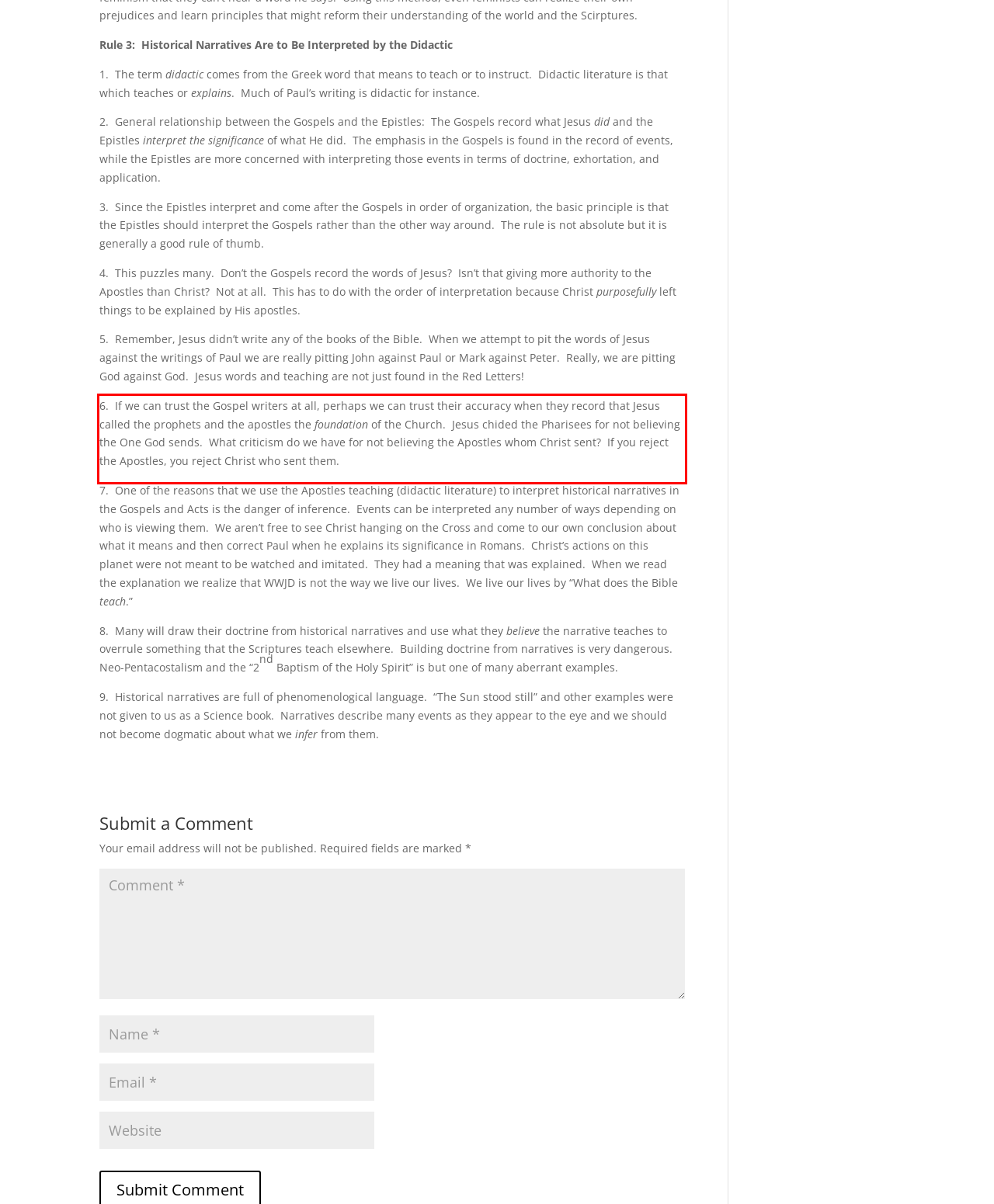Please examine the webpage screenshot containing a red bounding box and use OCR to recognize and output the text inside the red bounding box.

6. If we can trust the Gospel writers at all, perhaps we can trust their accuracy when they record that Jesus called the prophets and the apostles the foundation of the Church. Jesus chided the Pharisees for not believing the One God sends. What criticism do we have for not believing the Apostles whom Christ sent? If you reject the Apostles, you reject Christ who sent them.